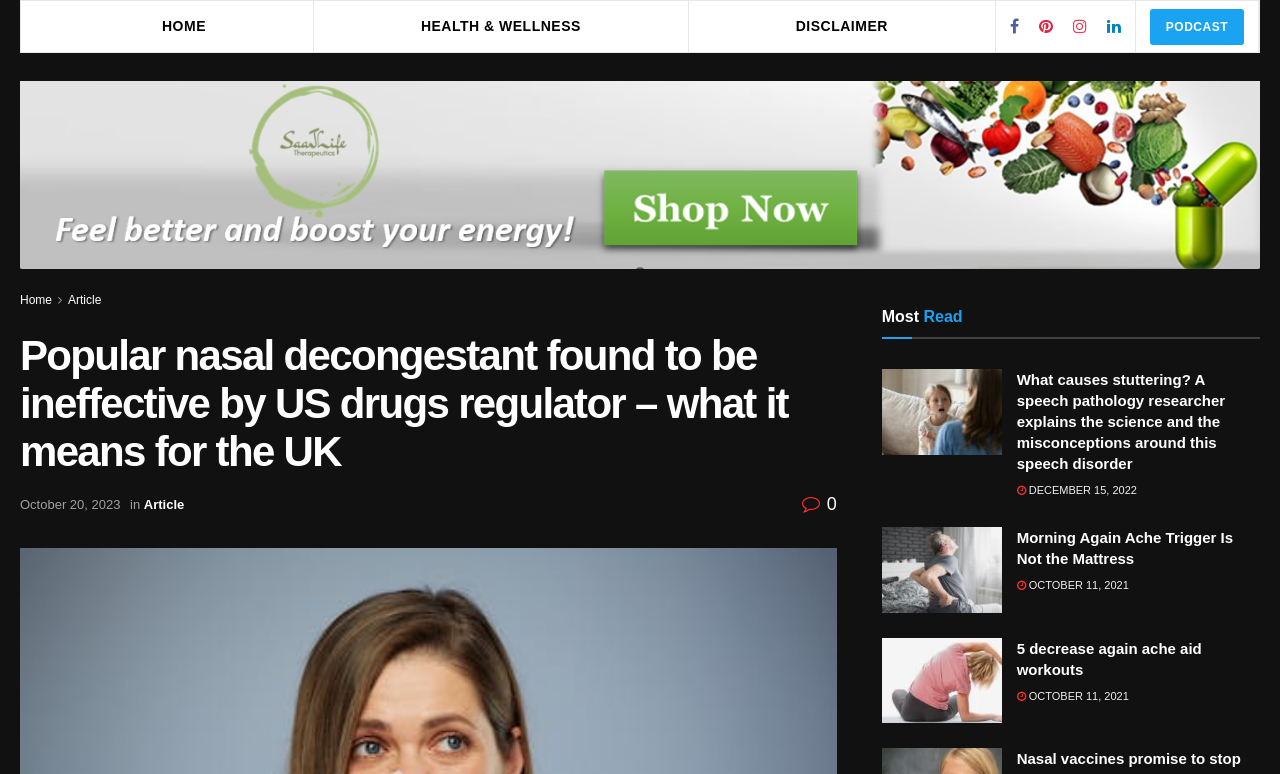Identify and provide the bounding box coordinates of the UI element described: "Home". The coordinates should be formatted as [left, top, right, bottom], with each number being a float between 0 and 1.

[0.016, 0.379, 0.041, 0.397]